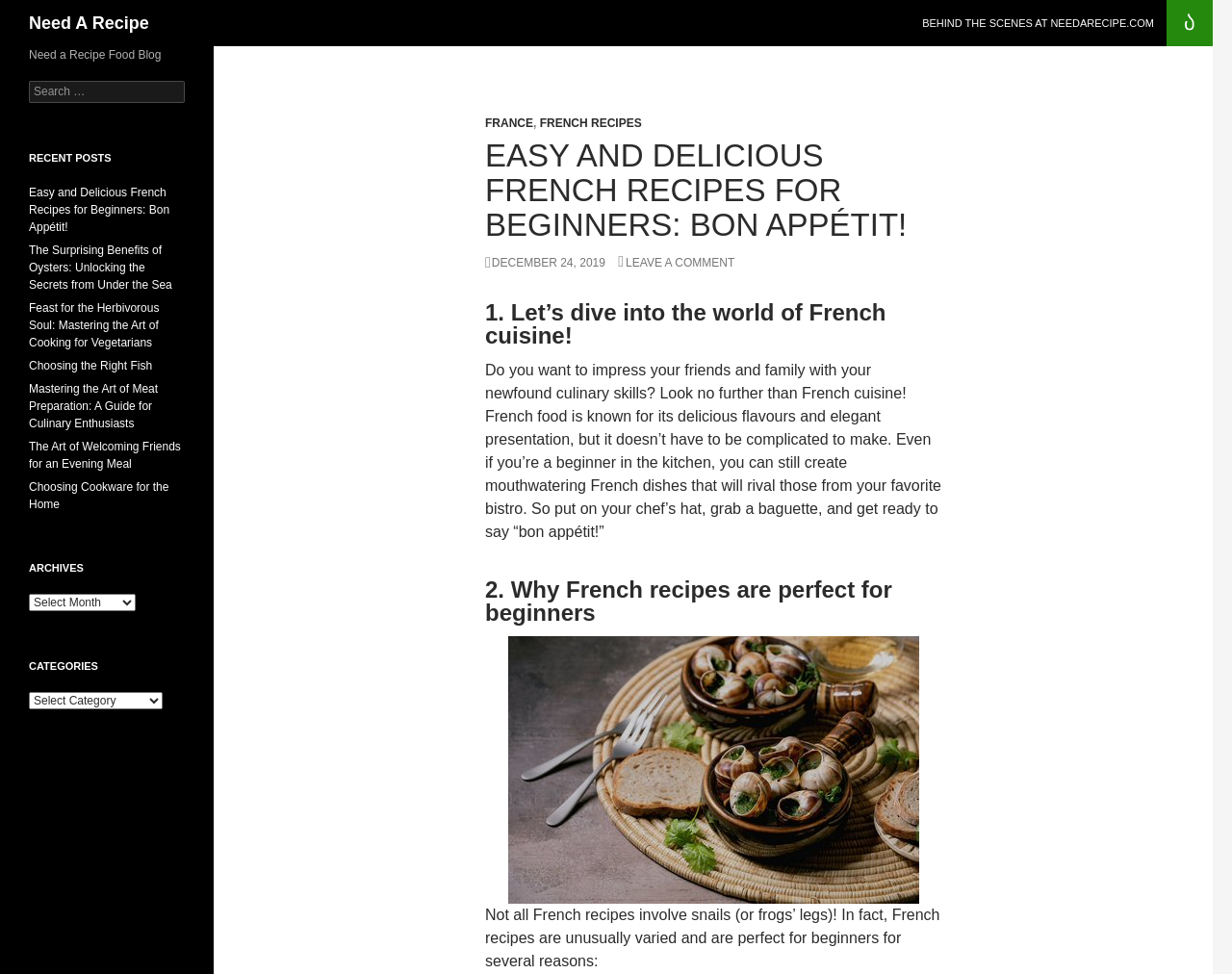Please identify the bounding box coordinates for the region that you need to click to follow this instruction: "Select a category".

[0.023, 0.71, 0.132, 0.728]